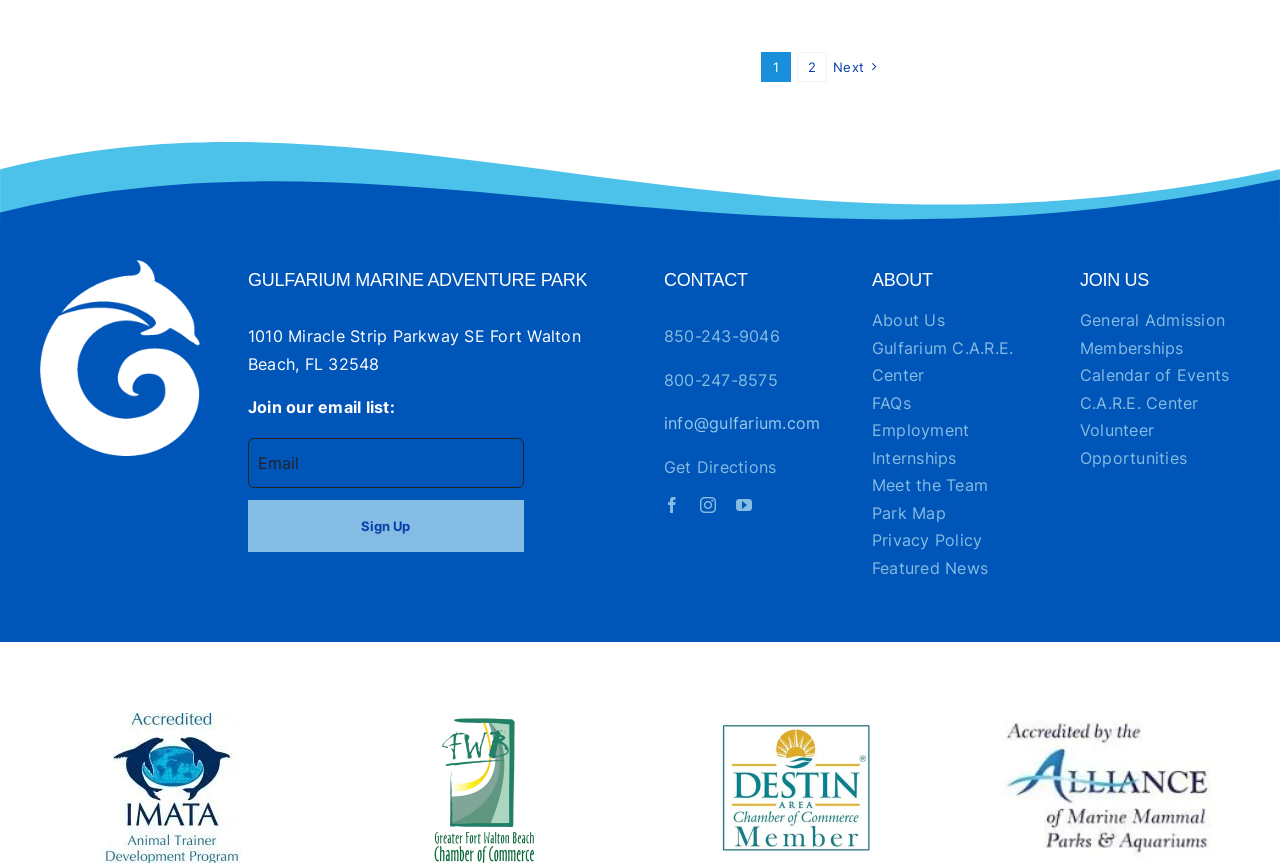Please look at the image and answer the question with a detailed explanation: What is the email address to contact?

The static text element with bounding box coordinates [0.519, 0.478, 0.641, 0.501] contains the email address 'info@gulfarium.com', which is likely the email address to contact.